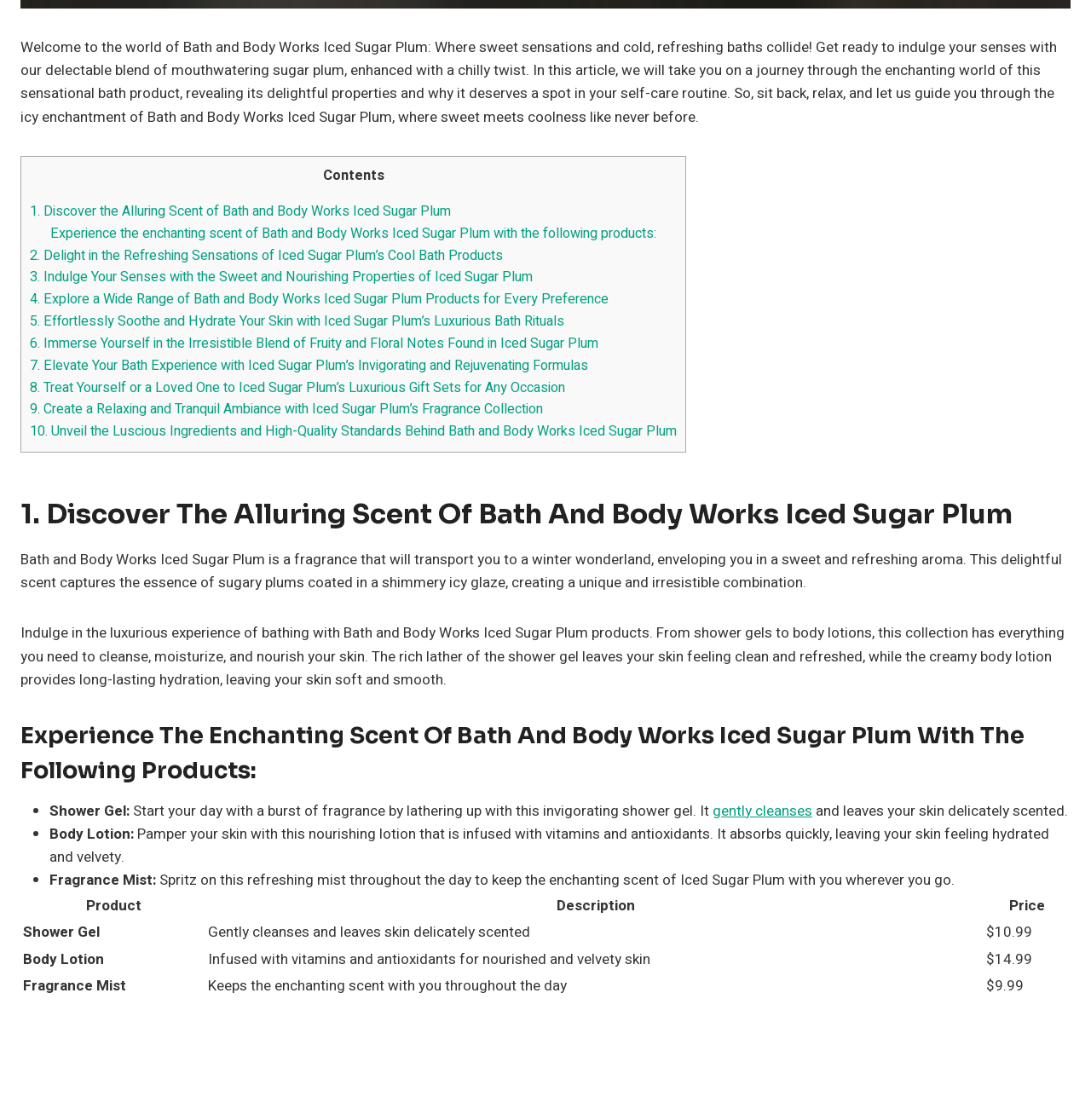Answer the question in one word or a short phrase:
How many links are listed under the 'Contents' section?

10